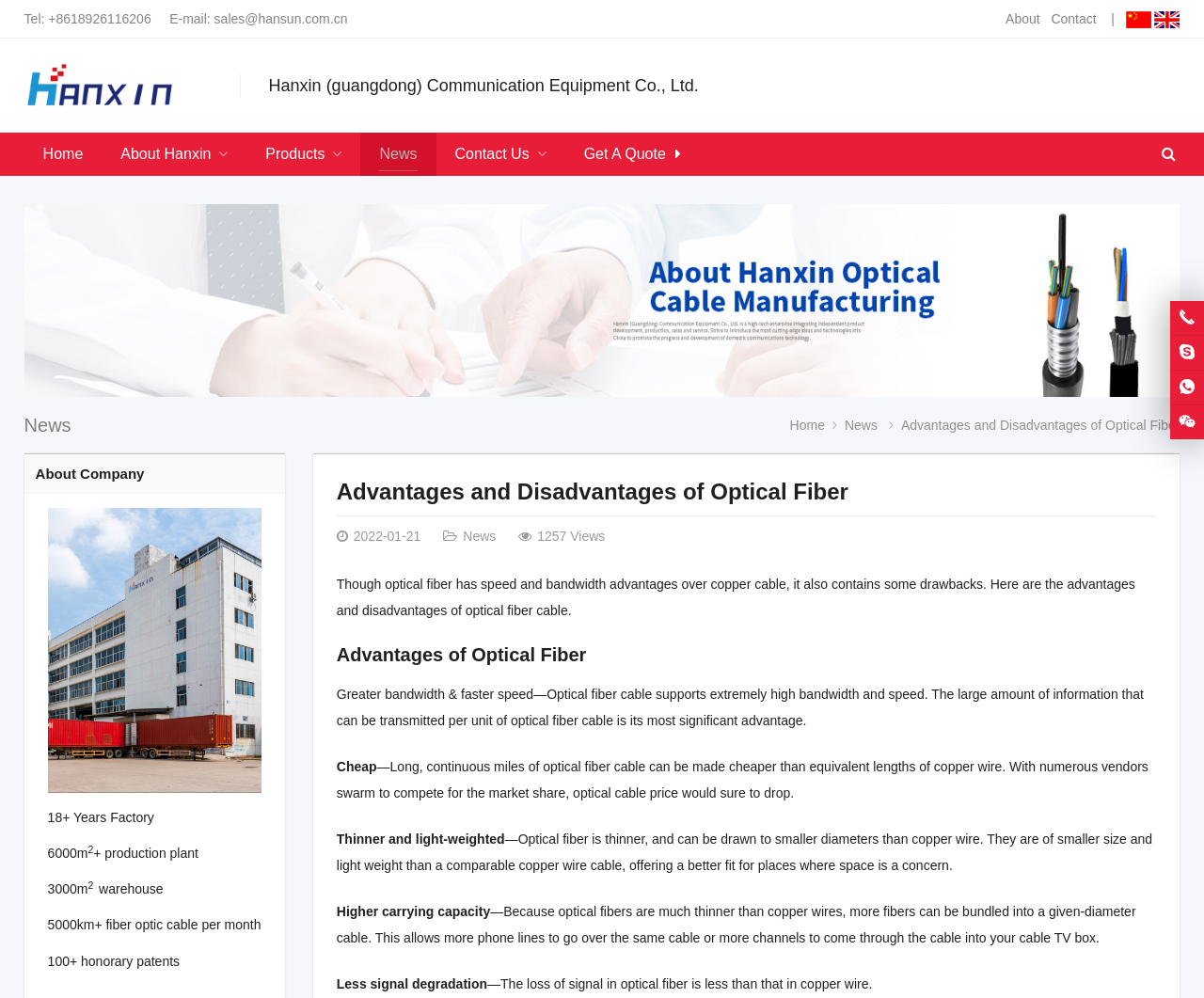Could you highlight the region that needs to be clicked to execute the instruction: "Click the 'Get A Quote' link"?

[0.469, 0.139, 0.581, 0.171]